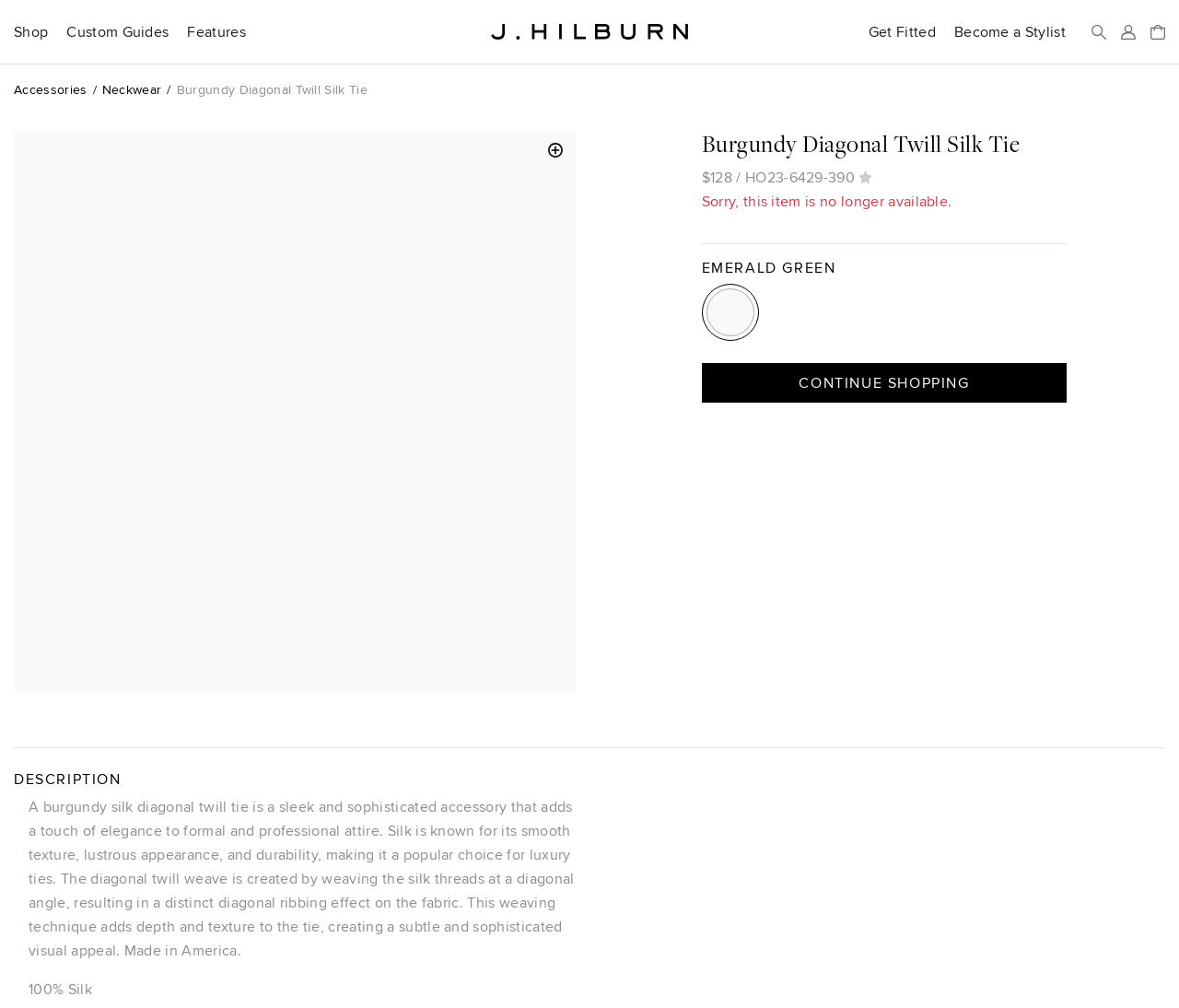What is the material of the tie? Look at the image and give a one-word or short phrase answer.

100% Silk